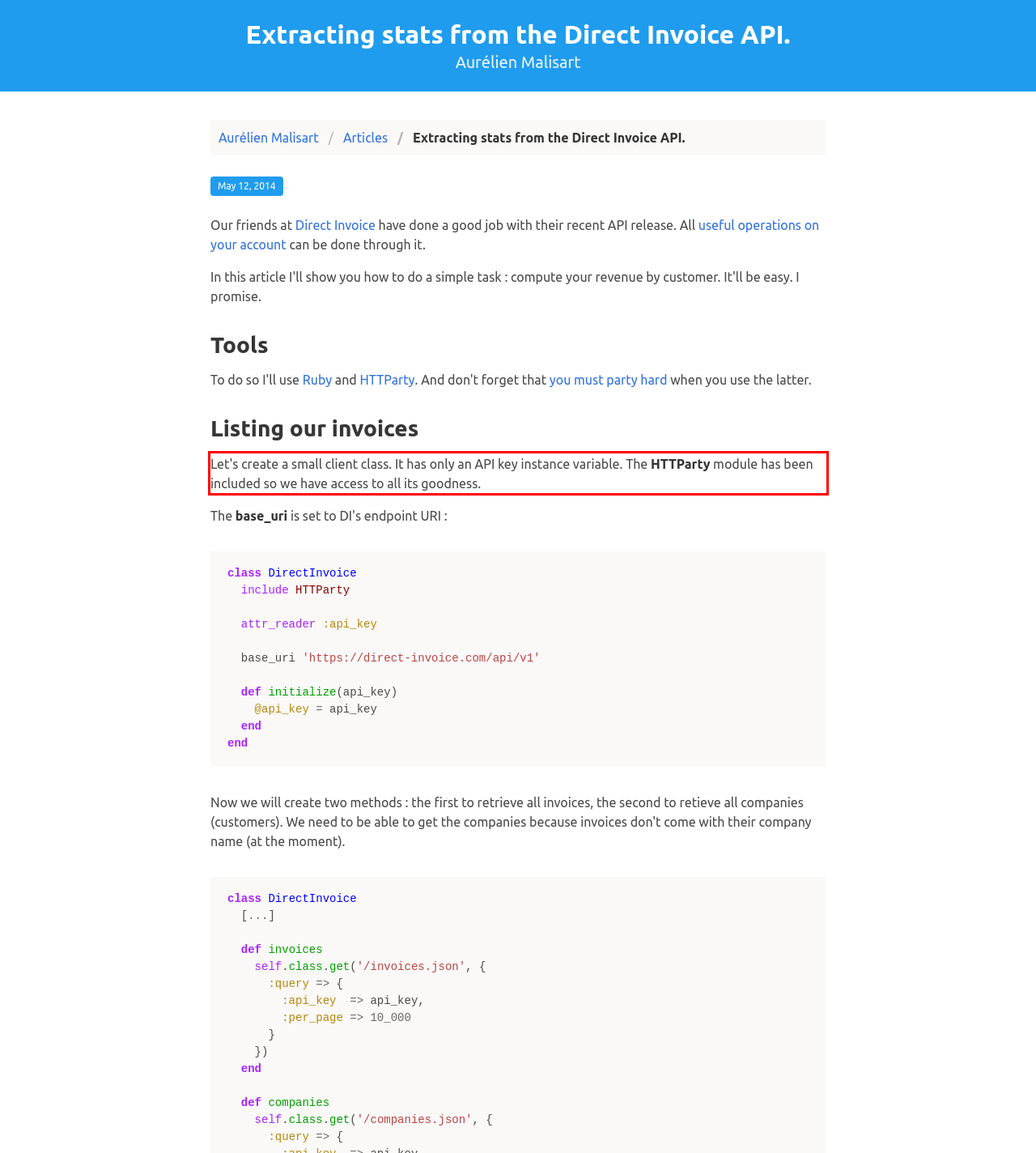There is a screenshot of a webpage with a red bounding box around a UI element. Please use OCR to extract the text within the red bounding box.

Let's create a small client class. It has only an API key instance variable. The HTTParty module has been included so we have access to all its goodness.